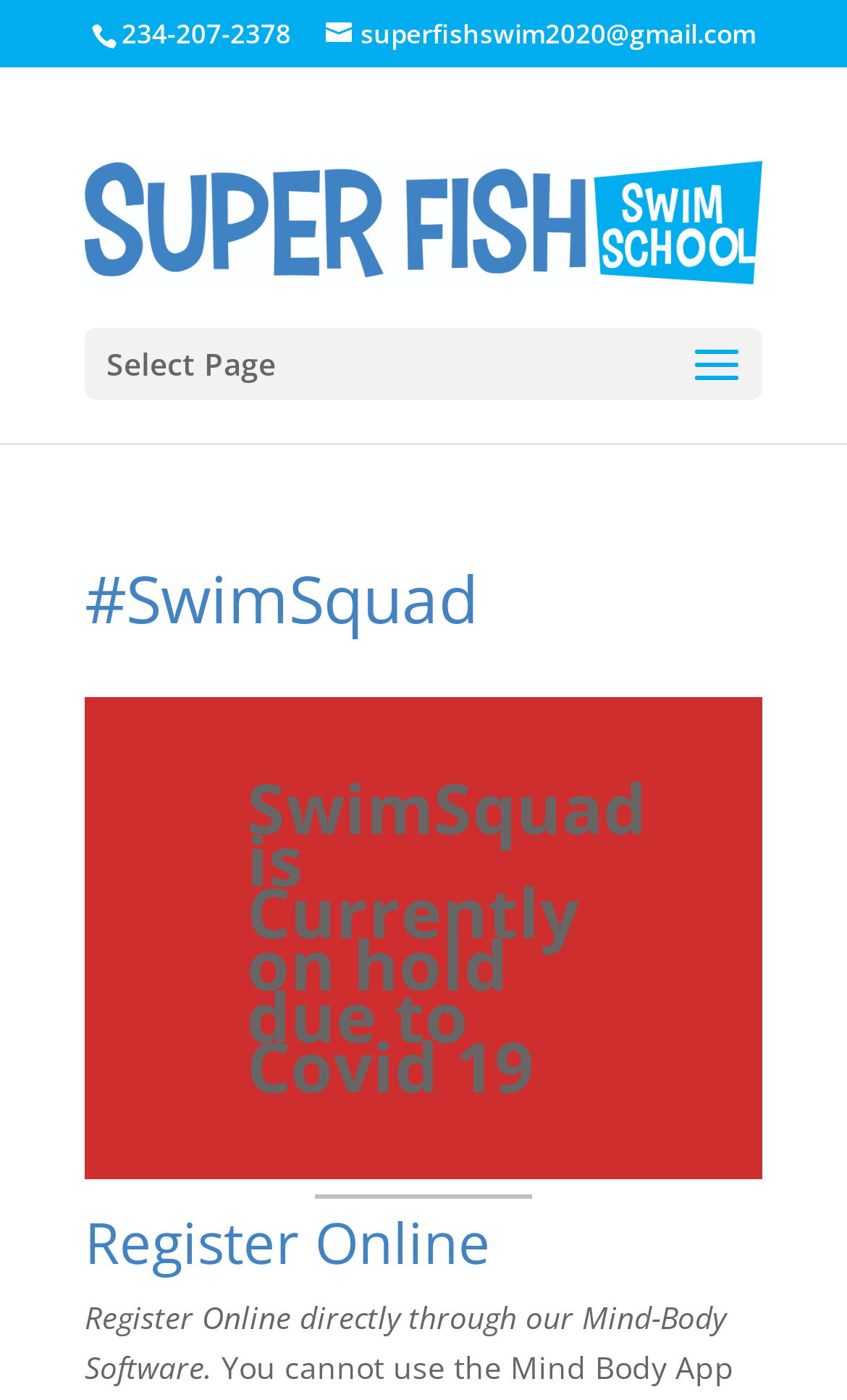Predict the bounding box coordinates for the UI element described as: "superfishswim2020@gmail.com". The coordinates should be four float numbers between 0 and 1, presented as [left, top, right, bottom].

[0.385, 0.011, 0.892, 0.037]